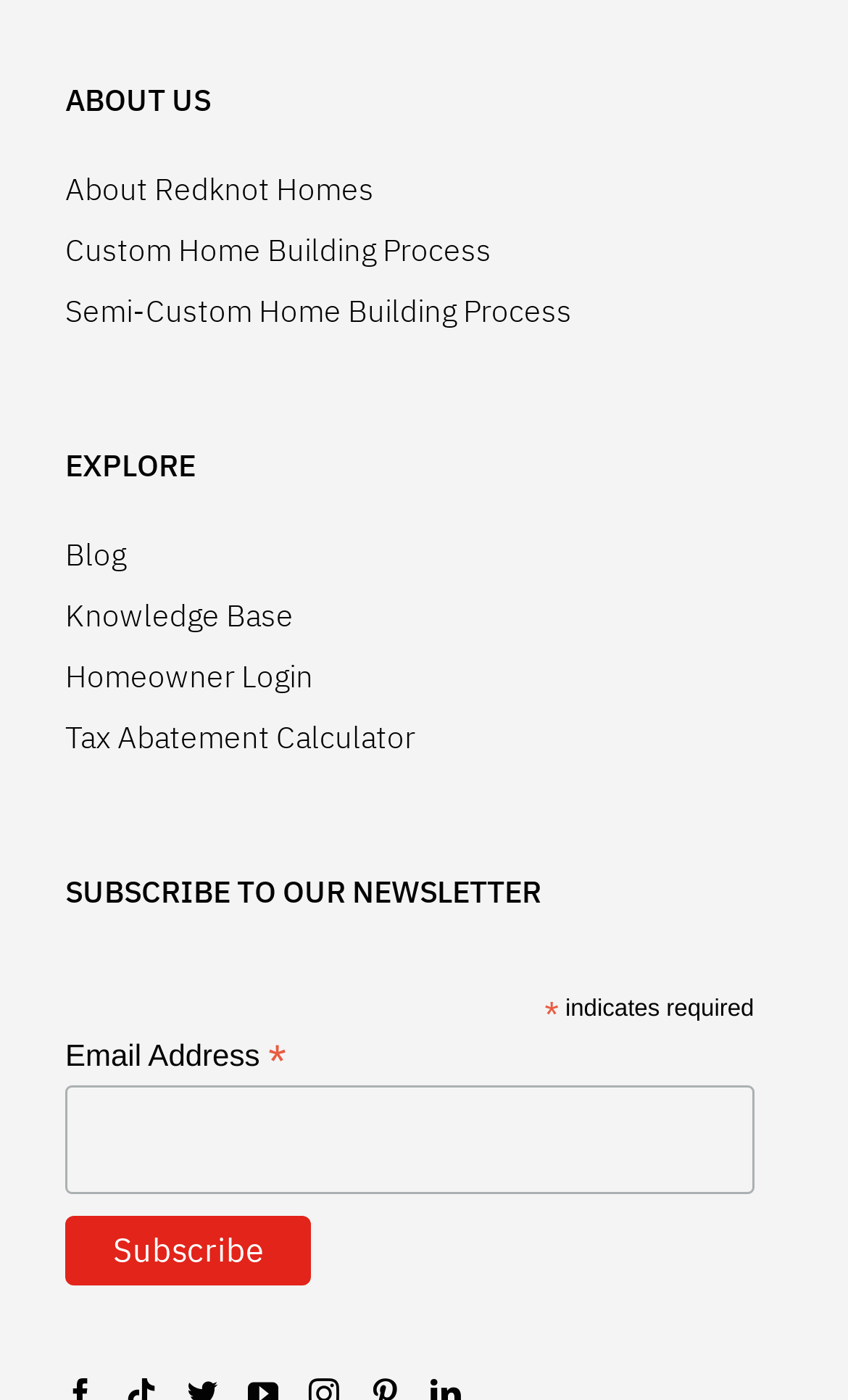Show the bounding box coordinates of the region that should be clicked to follow the instruction: "Read the blog."

[0.077, 0.382, 0.149, 0.41]